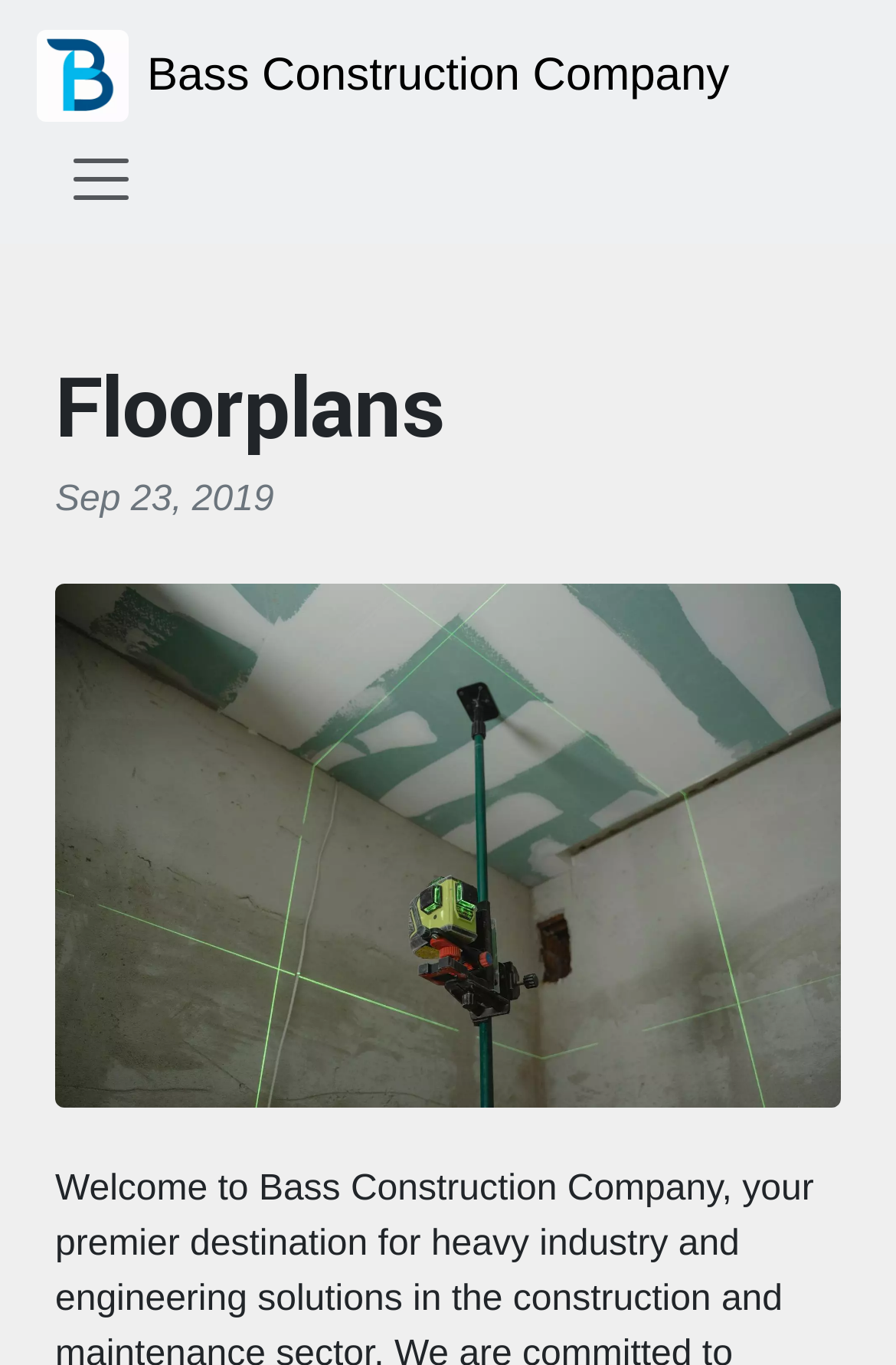Kindly respond to the following question with a single word or a brief phrase: 
What is the date mentioned on the webpage?

Sep 23, 2019